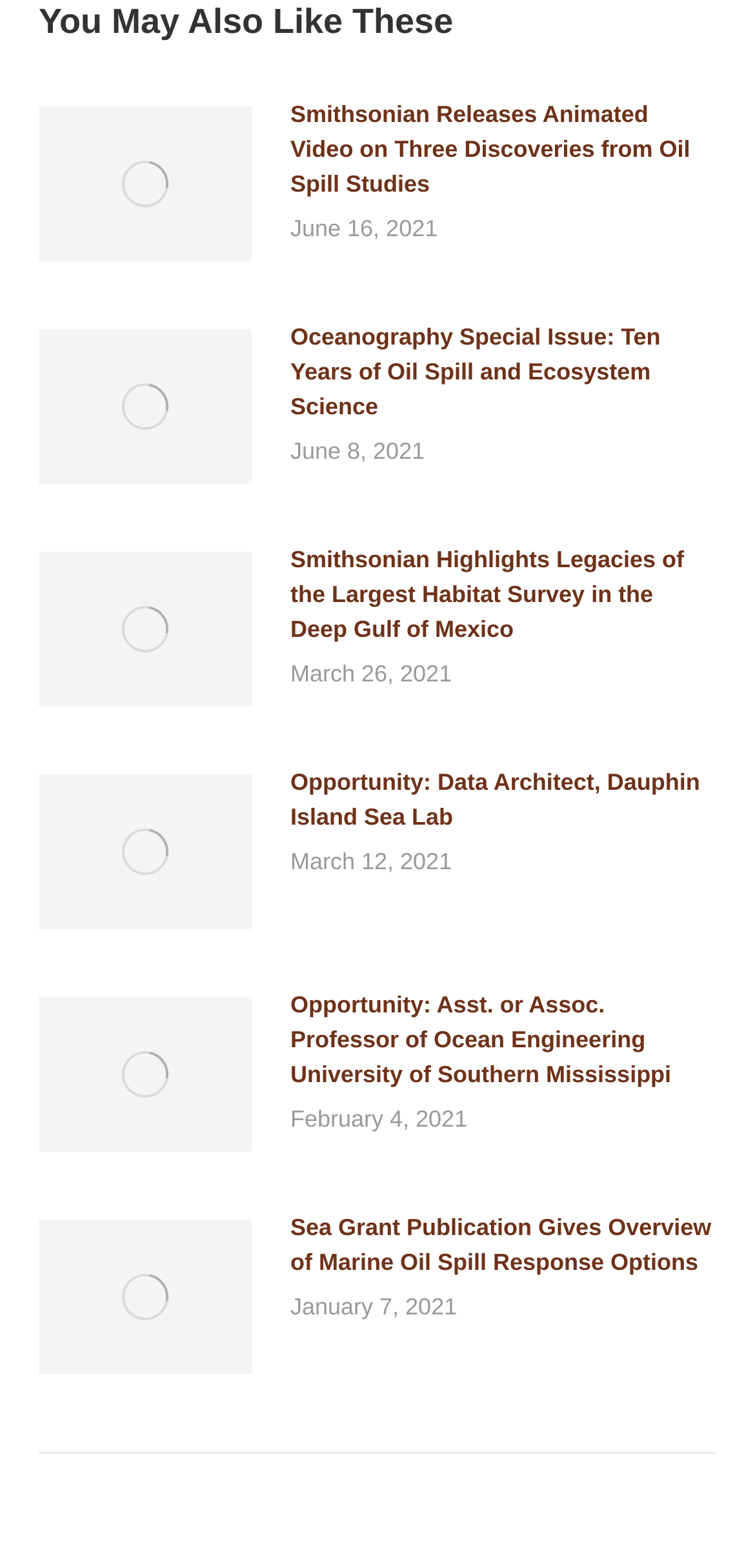Please identify the bounding box coordinates of the area that needs to be clicked to follow this instruction: "check time of post".

[0.385, 0.137, 0.58, 0.154]